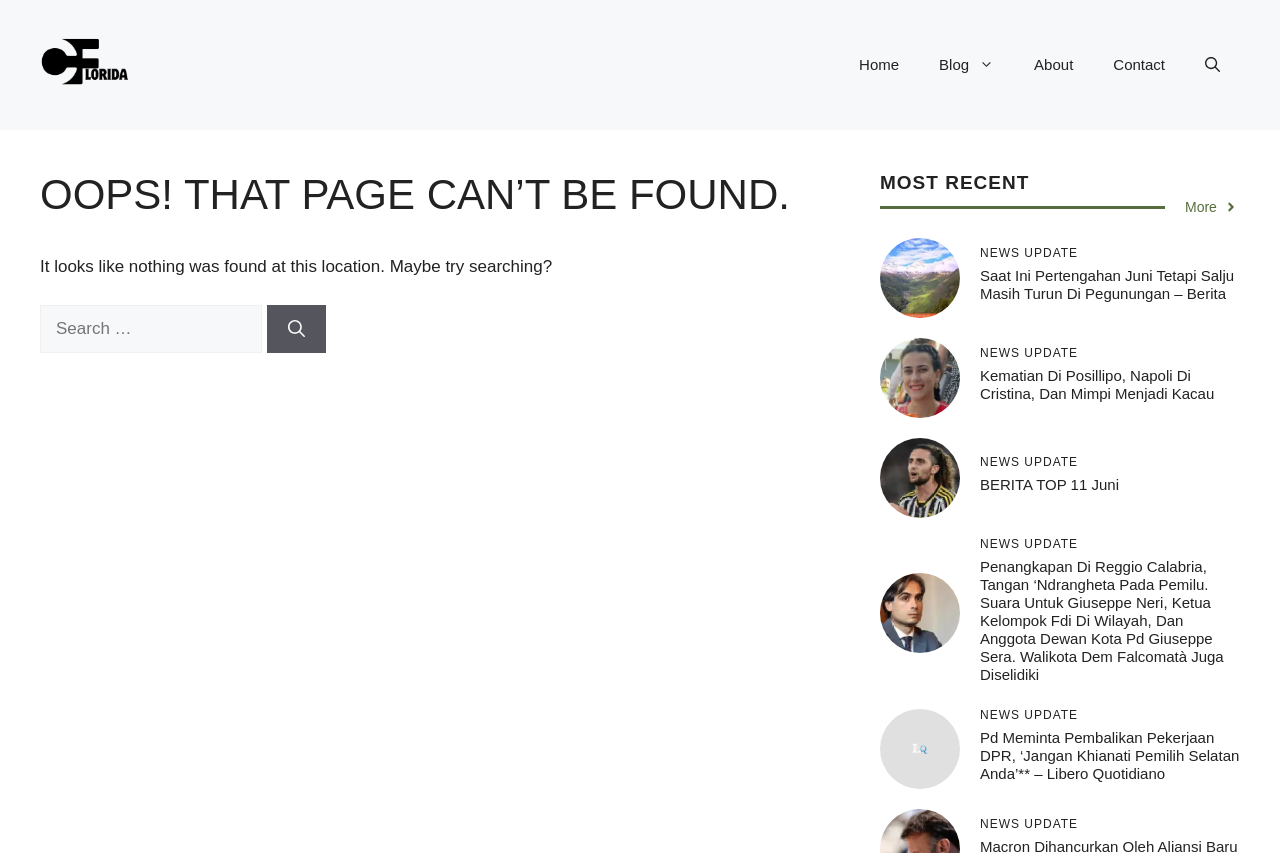Can you identify the bounding box coordinates of the clickable region needed to carry out this instruction: 'Explore the 'Mentor Her initiative''? The coordinates should be four float numbers within the range of 0 to 1, stated as [left, top, right, bottom].

None